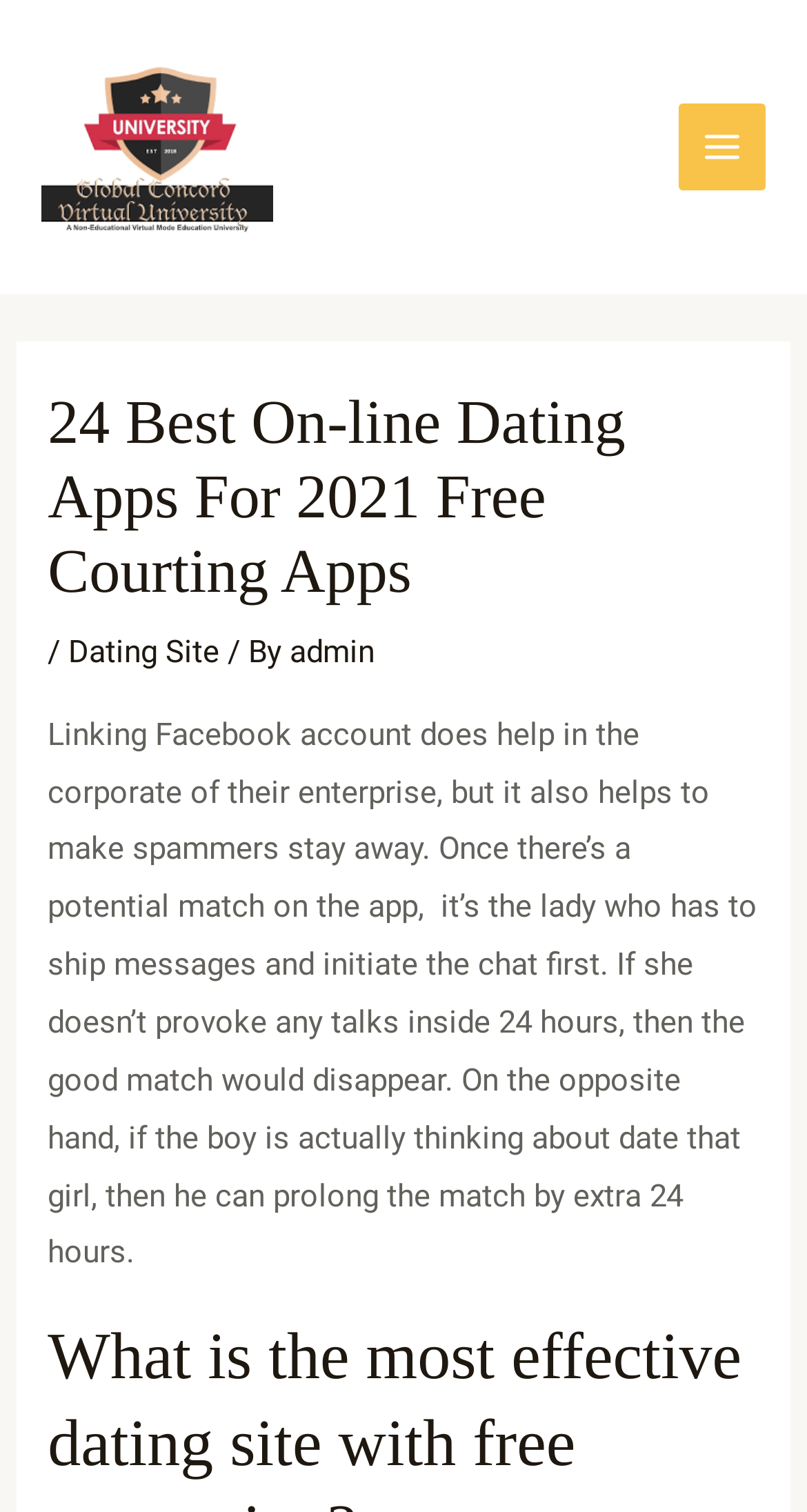Find the bounding box coordinates for the UI element that matches this description: "admin".

[0.359, 0.419, 0.464, 0.443]